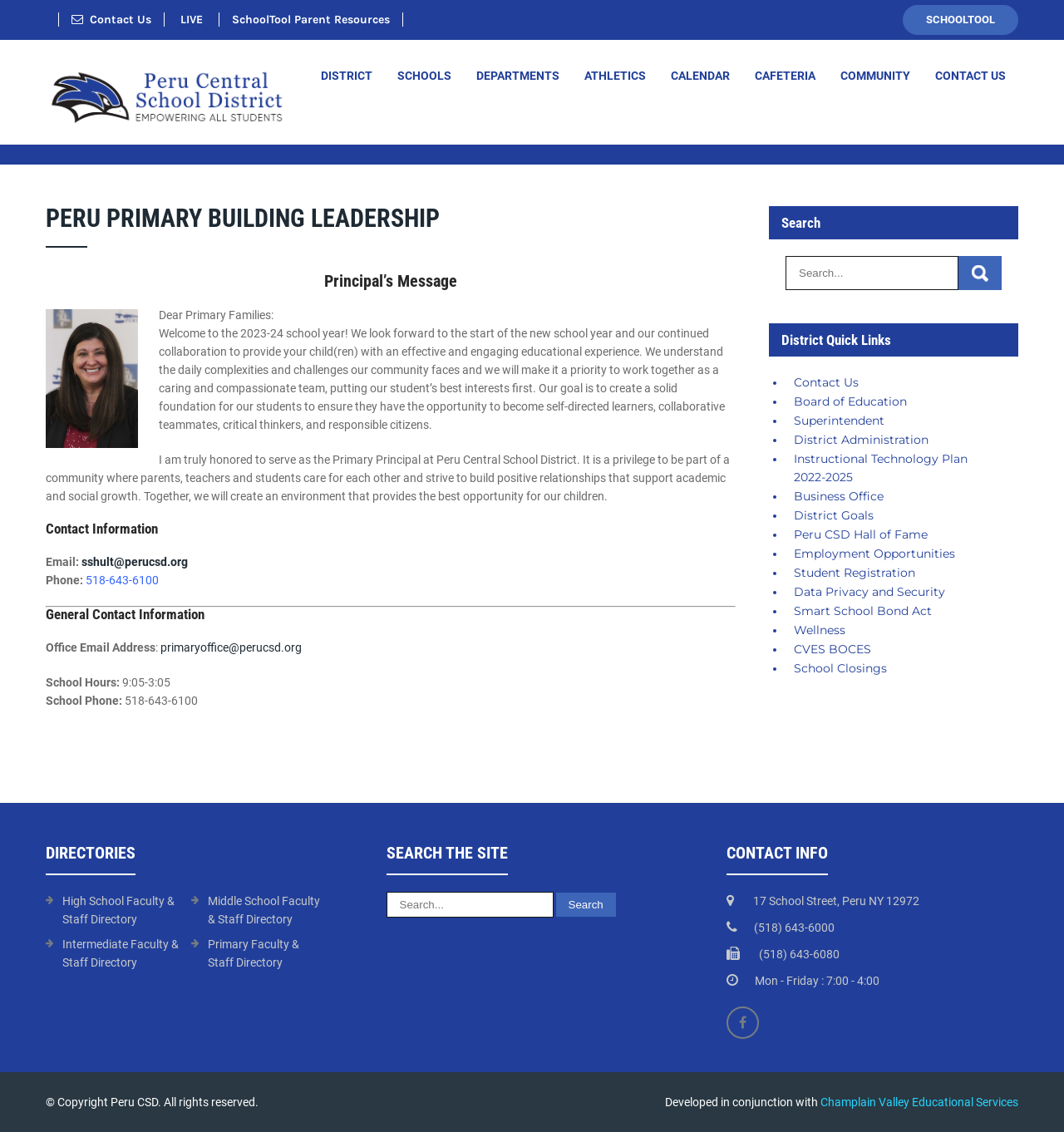Provide the bounding box coordinates of the area you need to click to execute the following instruction: "Go to District Quick Links".

[0.723, 0.286, 0.957, 0.316]